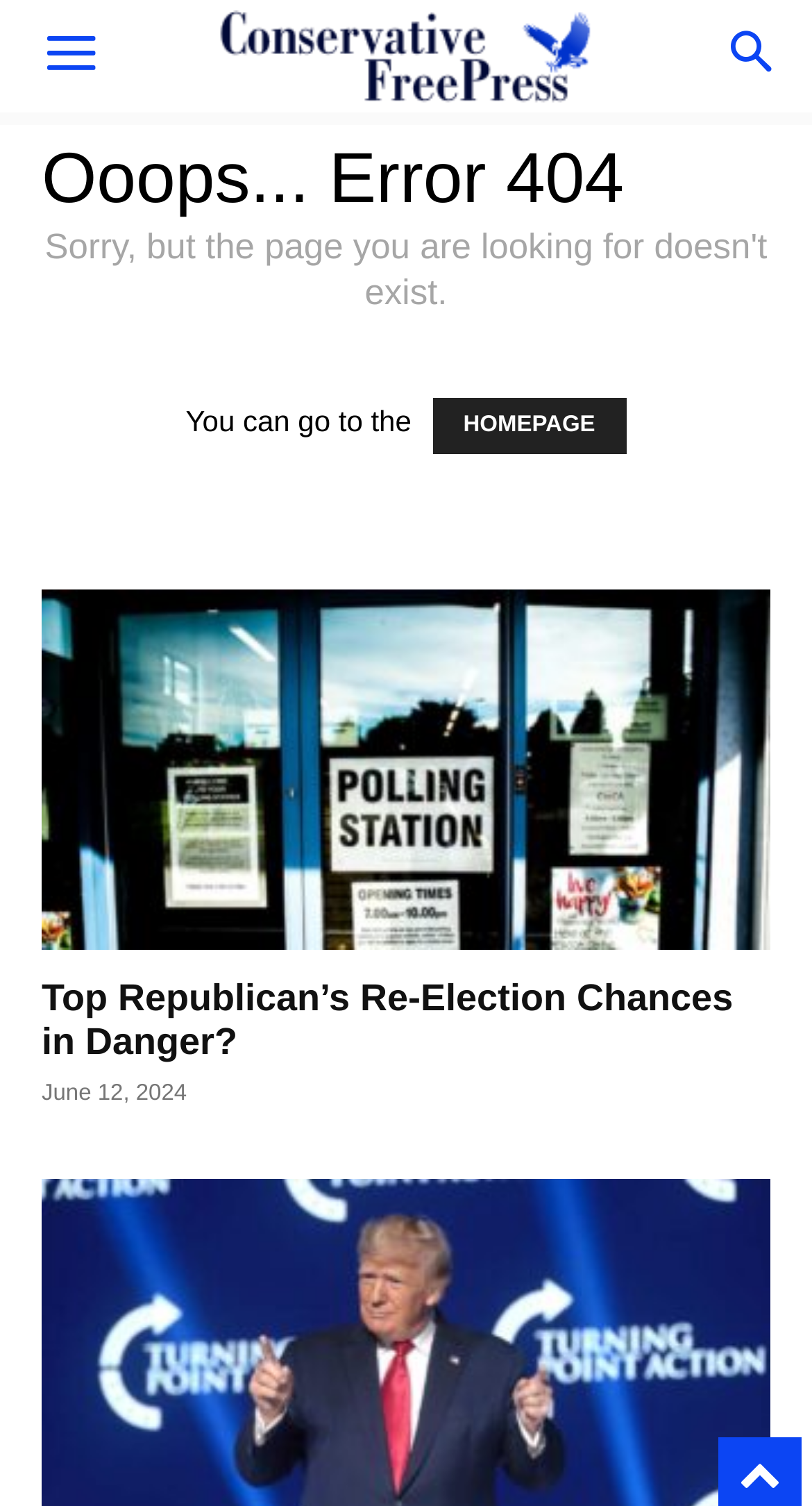Answer the question with a single word or phrase: 
What is the error code displayed on the page?

404